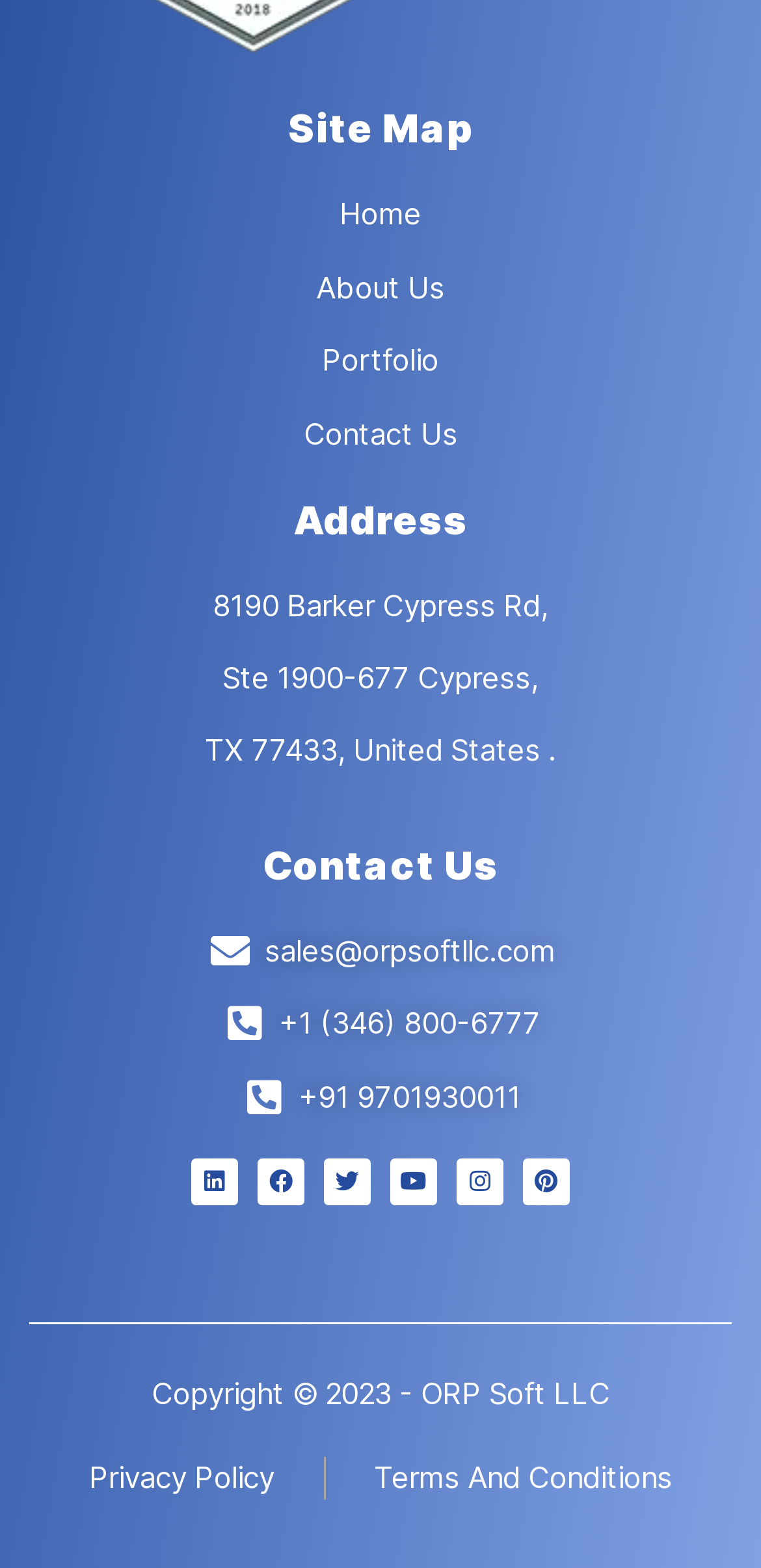Locate the bounding box coordinates of the item that should be clicked to fulfill the instruction: "view contact information".

[0.064, 0.536, 0.936, 0.568]